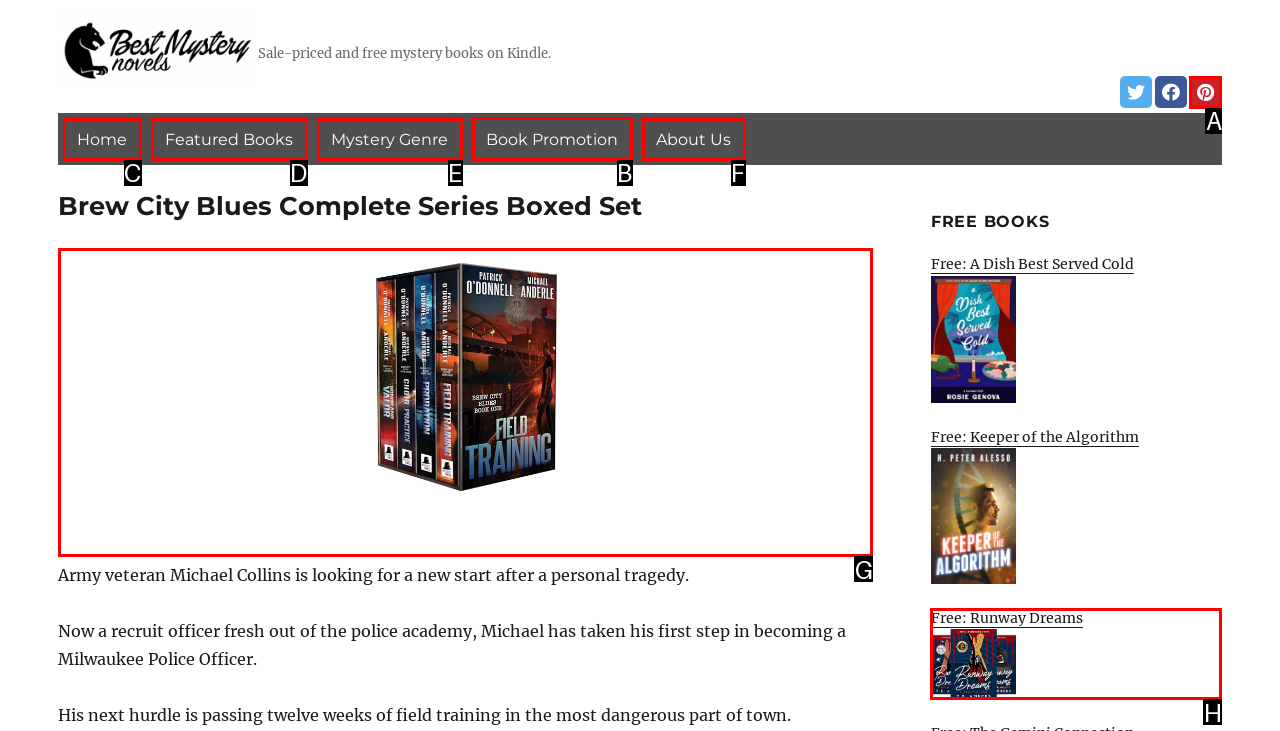Identify the correct UI element to click to achieve the task: check book promotion.
Answer with the letter of the appropriate option from the choices given.

B